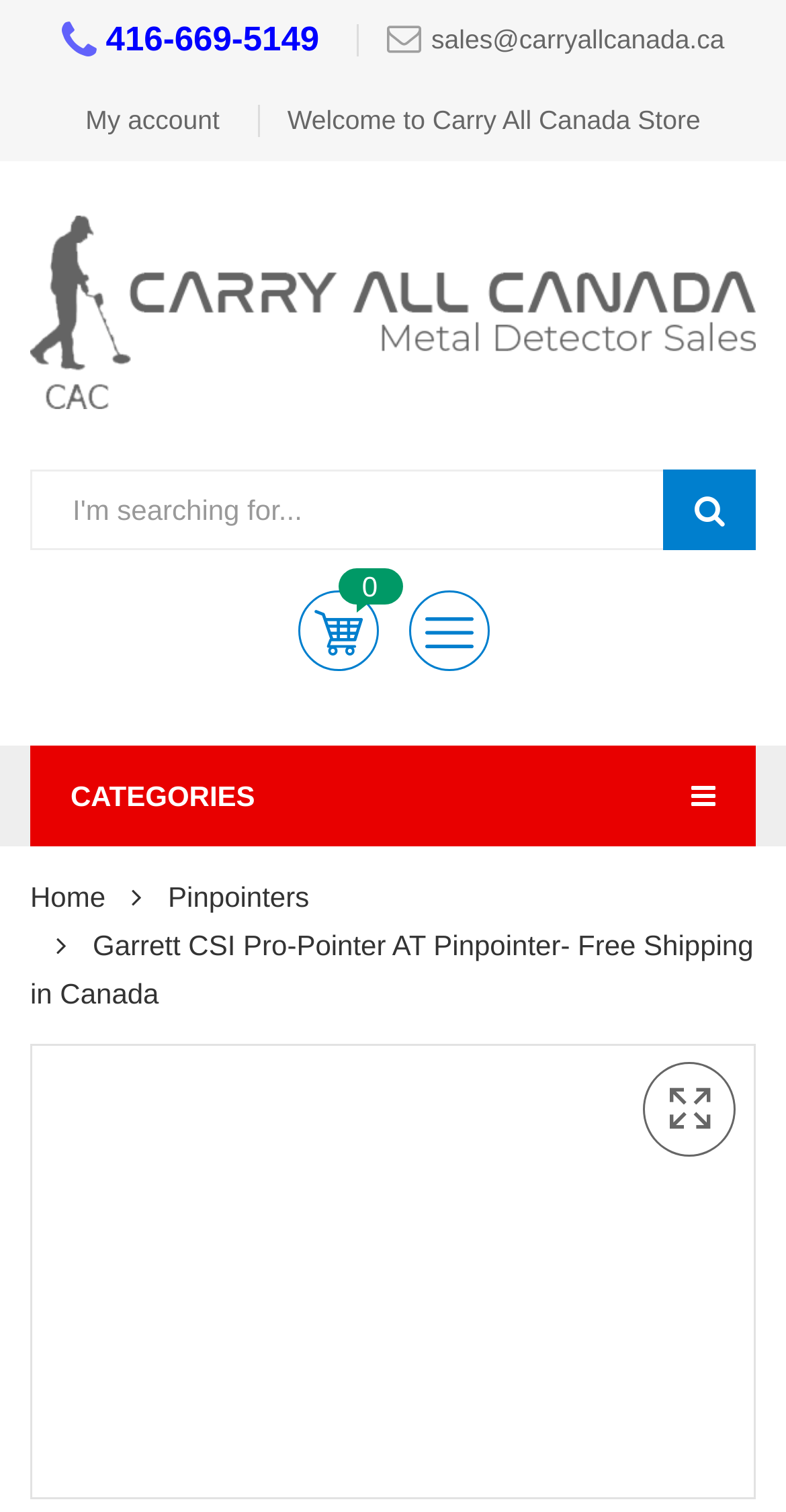Please locate the UI element described by "My account" and provide its bounding box coordinates.

[0.109, 0.053, 0.318, 0.107]